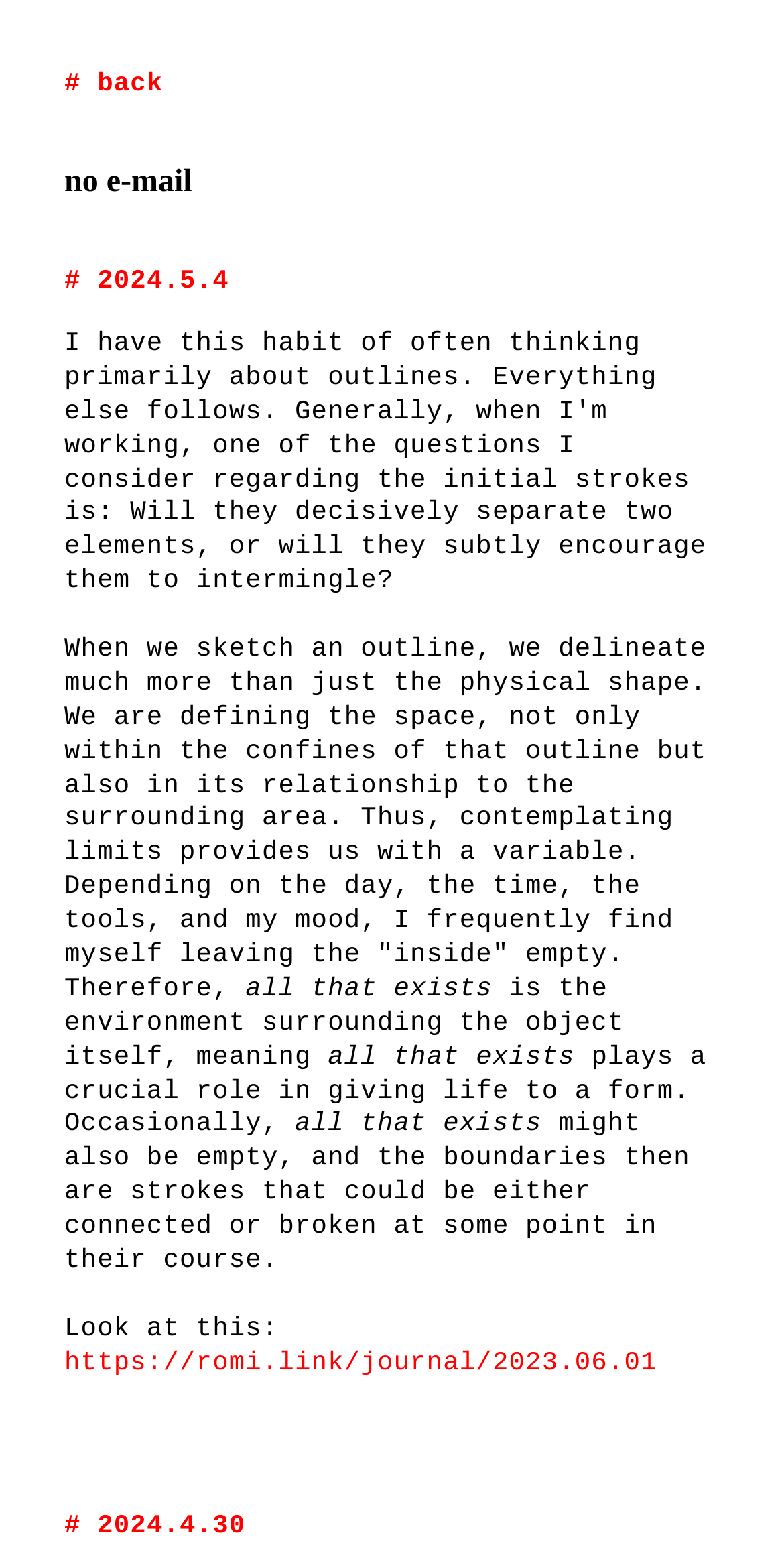Using the elements shown in the image, answer the question comprehensively: What is the tone of the text?

The tone of the text appears to be reflective, as the author is contemplating the concept of outlines and their relationship to the surrounding area, and sharing their thoughts and experiences in a introspective manner.